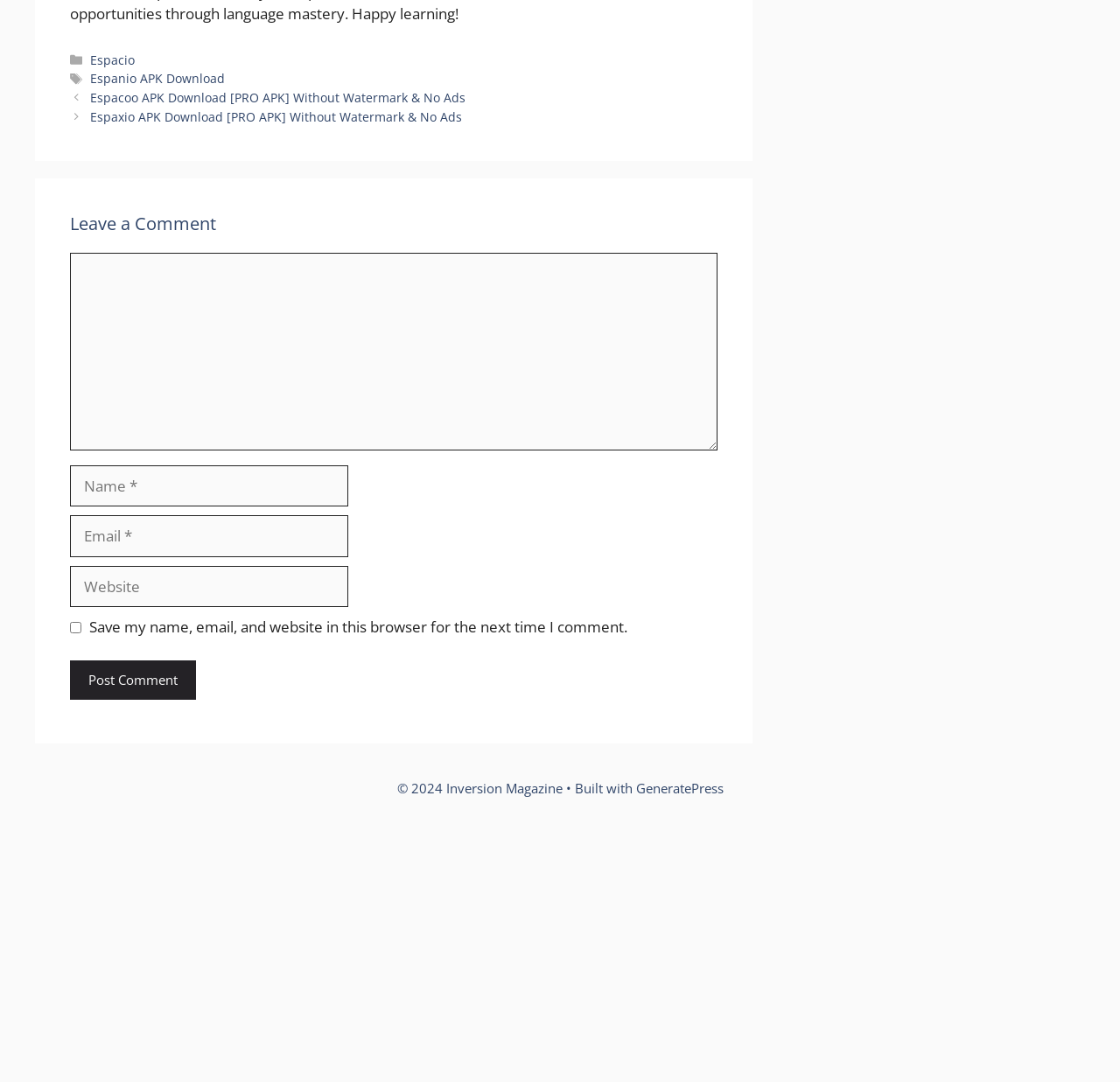Can you provide the bounding box coordinates for the element that should be clicked to implement the instruction: "Enter a comment in the 'Comment' textbox"?

[0.062, 0.234, 0.641, 0.417]